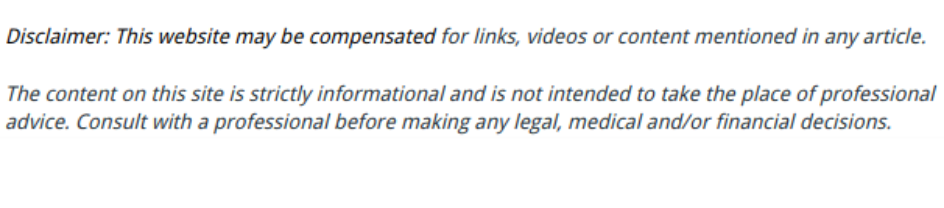What type of decisions should users consult a professional for?
Based on the screenshot, provide a one-word or short-phrase response.

Legal, medical, or financial